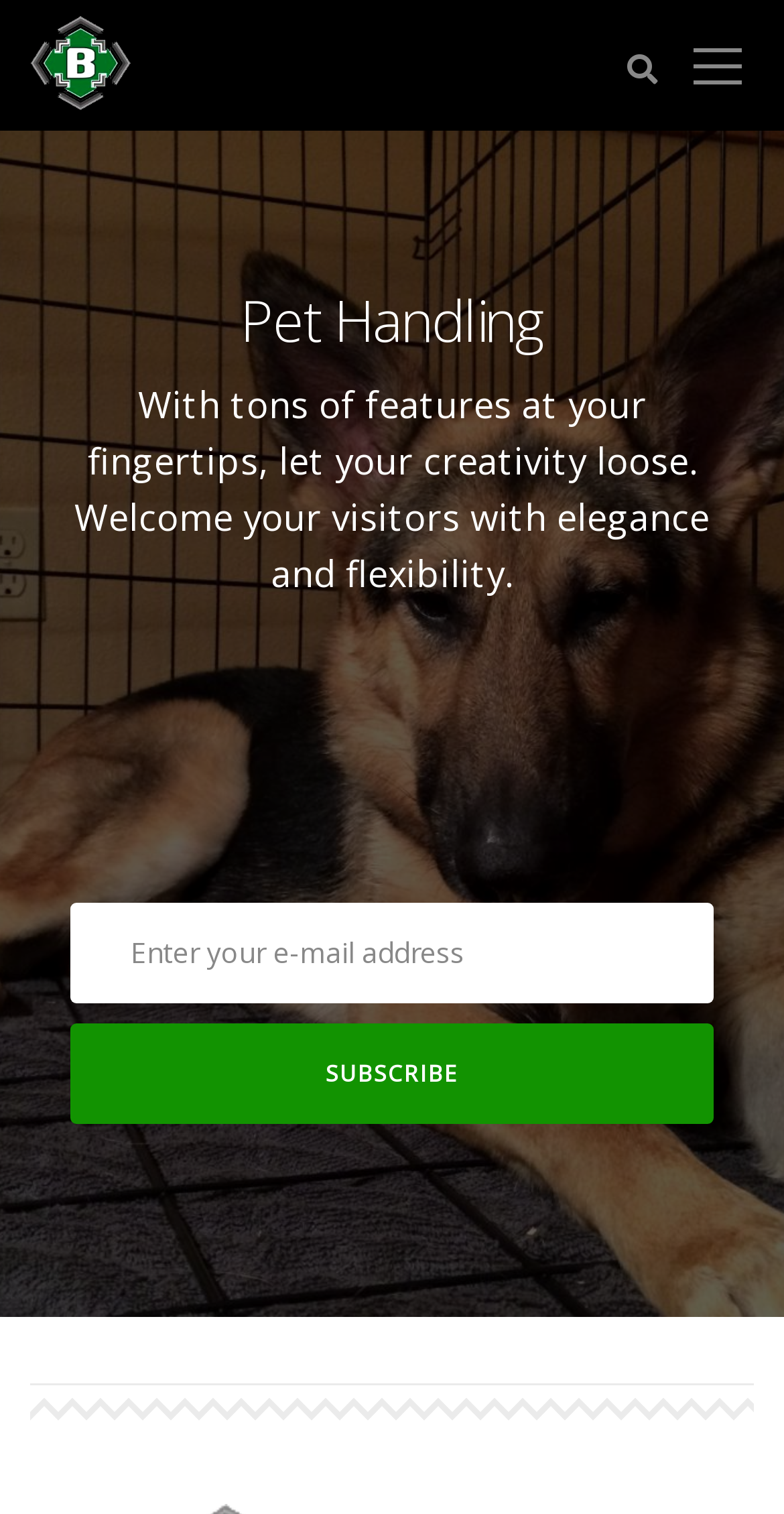Given the description of the UI element: "value="Subscribe"", predict the bounding box coordinates in the form of [left, top, right, bottom], with each value being a float between 0 and 1.

[0.09, 0.676, 0.91, 0.743]